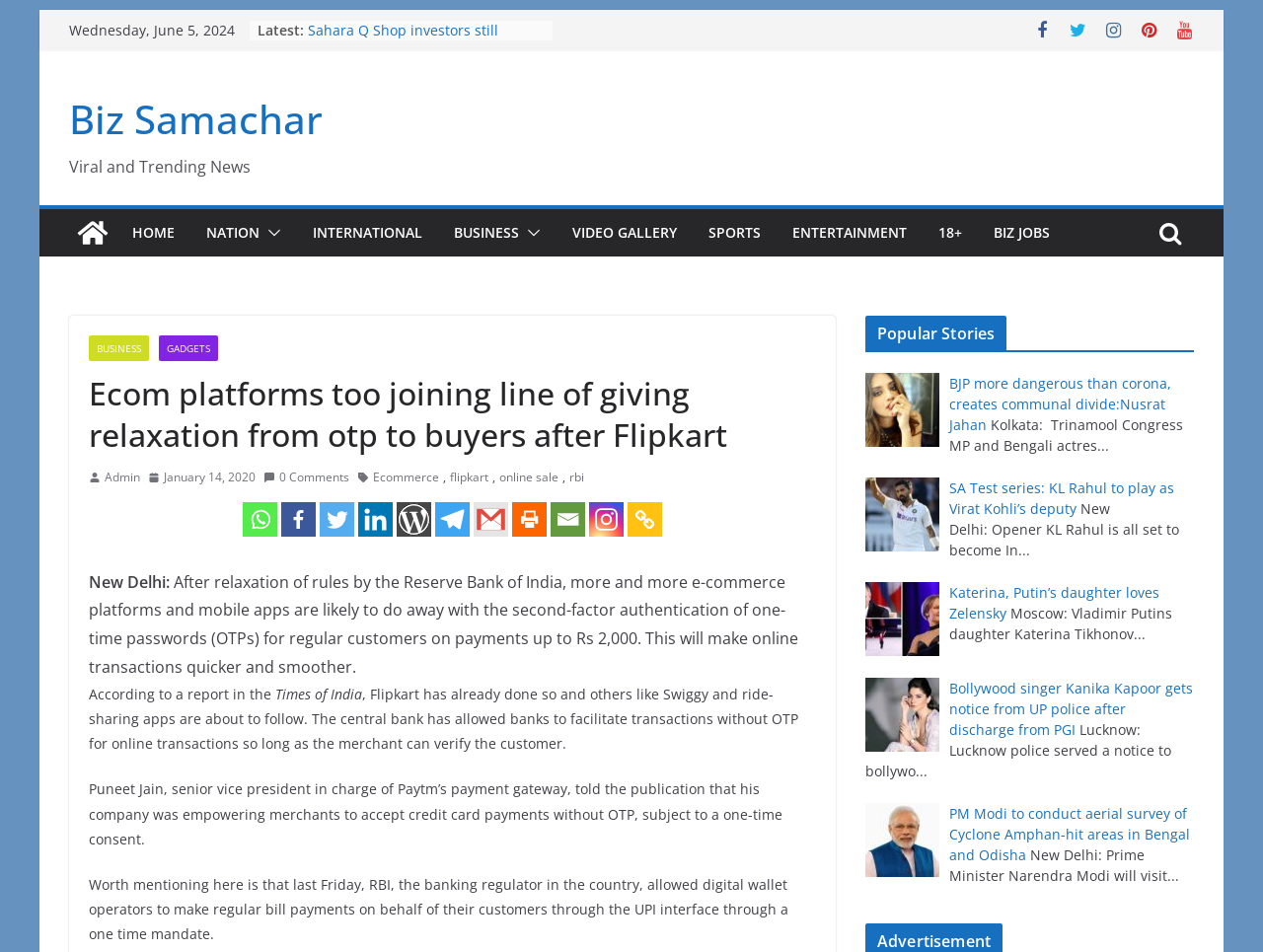Give a detailed account of the webpage, highlighting key information.

The webpage is a news article from Biz Samachar, with the title "Ecom platforms too joining line of giving relaxation from otp to buyers after Flipkart". At the top, there is a link to skip to the content, followed by the date "Wednesday, June 5, 2024". Below that, there is a list of latest news articles, each represented by a bullet point and a link to the article.

To the right of the latest news list, there is a section with links to different categories, including "HOME", "NATION", "INTERNATIONAL", "BUSINESS", "VIDEO GALLERY", "SPORTS", "ENTERTAINMENT", and "18+". Some of these links have icons next to them.

The main article begins with a heading that repeats the title of the webpage. Below that, there is an image, followed by the article text, which discusses how e-commerce platforms and mobile apps are doing away with two-factor authentication for regular customers on payments up to Rs 2,000, making online transactions quicker and smoother.

The article is divided into paragraphs, with some quotes and references to other publications. There are also links to related topics, such as "Ecommerce", "flipkart", "online sale", and "rbi".

At the bottom of the page, there are links to share the article on various social media platforms, including WhatsApp, Facebook, Twitter, LinkedIn, and Instagram. There is also a link to print the article and a link to copy the link.

To the right of the article, there is a section with popular stories, each represented by a link to the article and a brief summary.